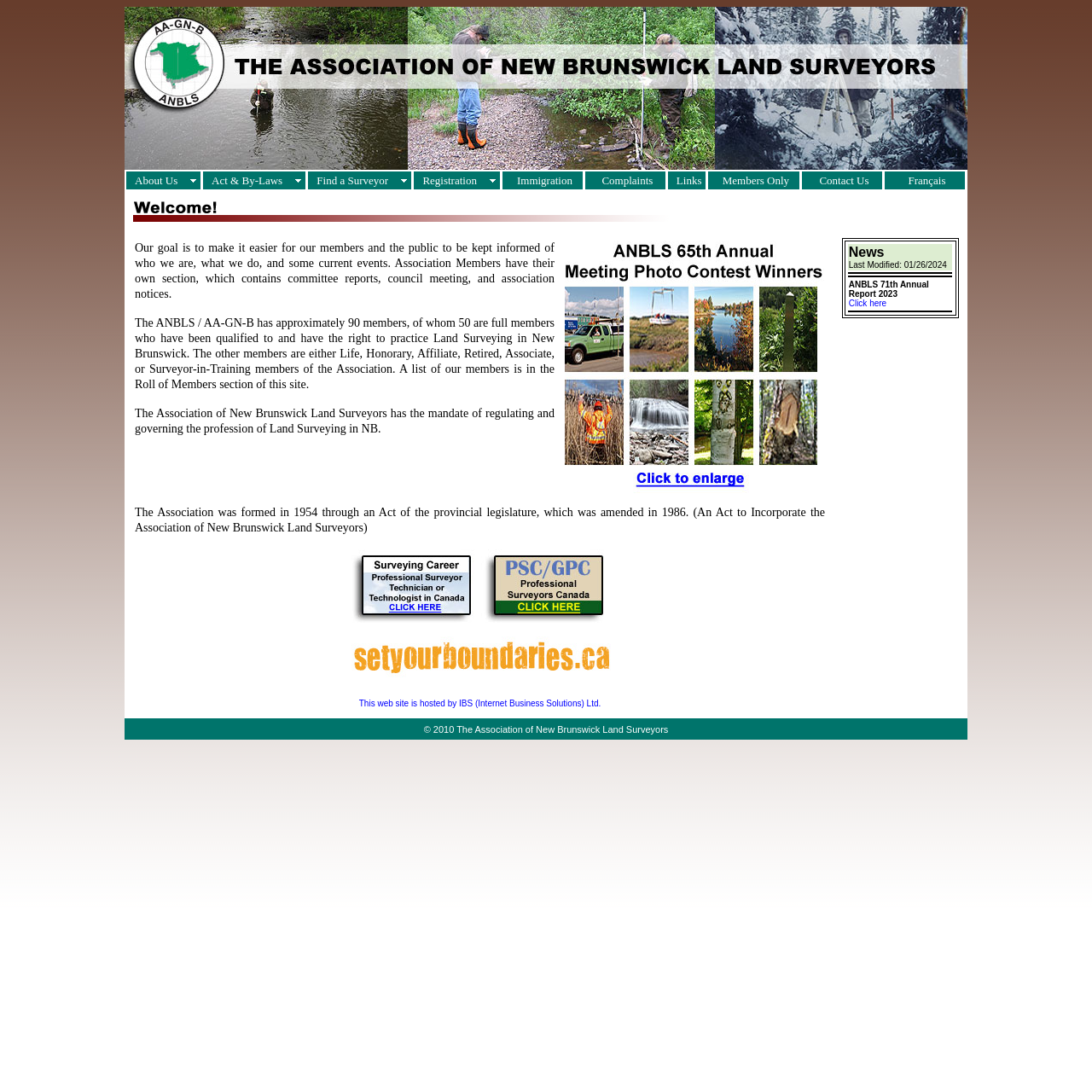Please specify the bounding box coordinates for the clickable region that will help you carry out the instruction: "Click Français".

[0.81, 0.157, 0.884, 0.173]